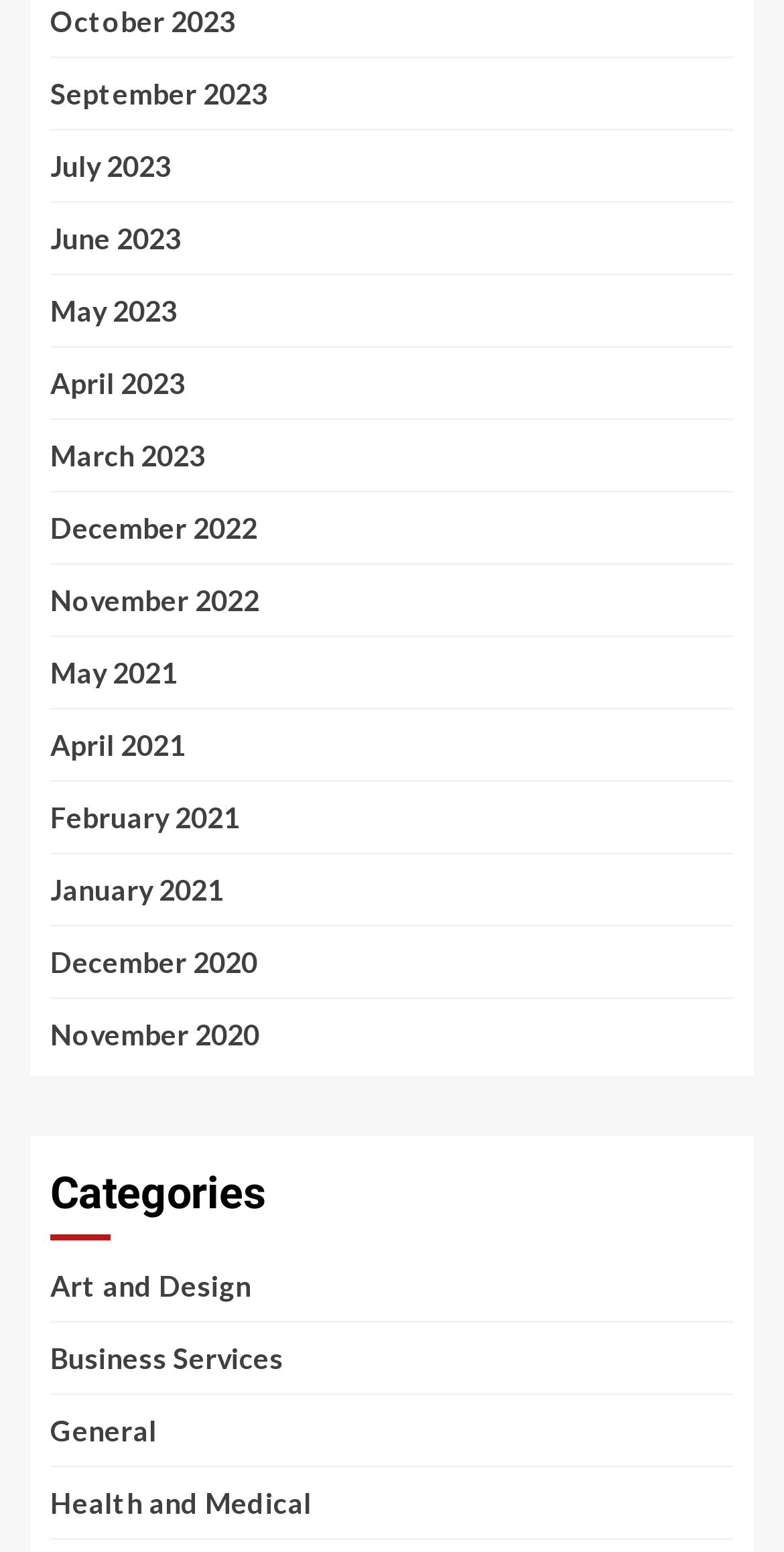Identify the bounding box coordinates for the UI element described as: "Health and Medical". The coordinates should be provided as four floats between 0 and 1: [left, top, right, bottom].

[0.064, 0.957, 0.397, 0.979]